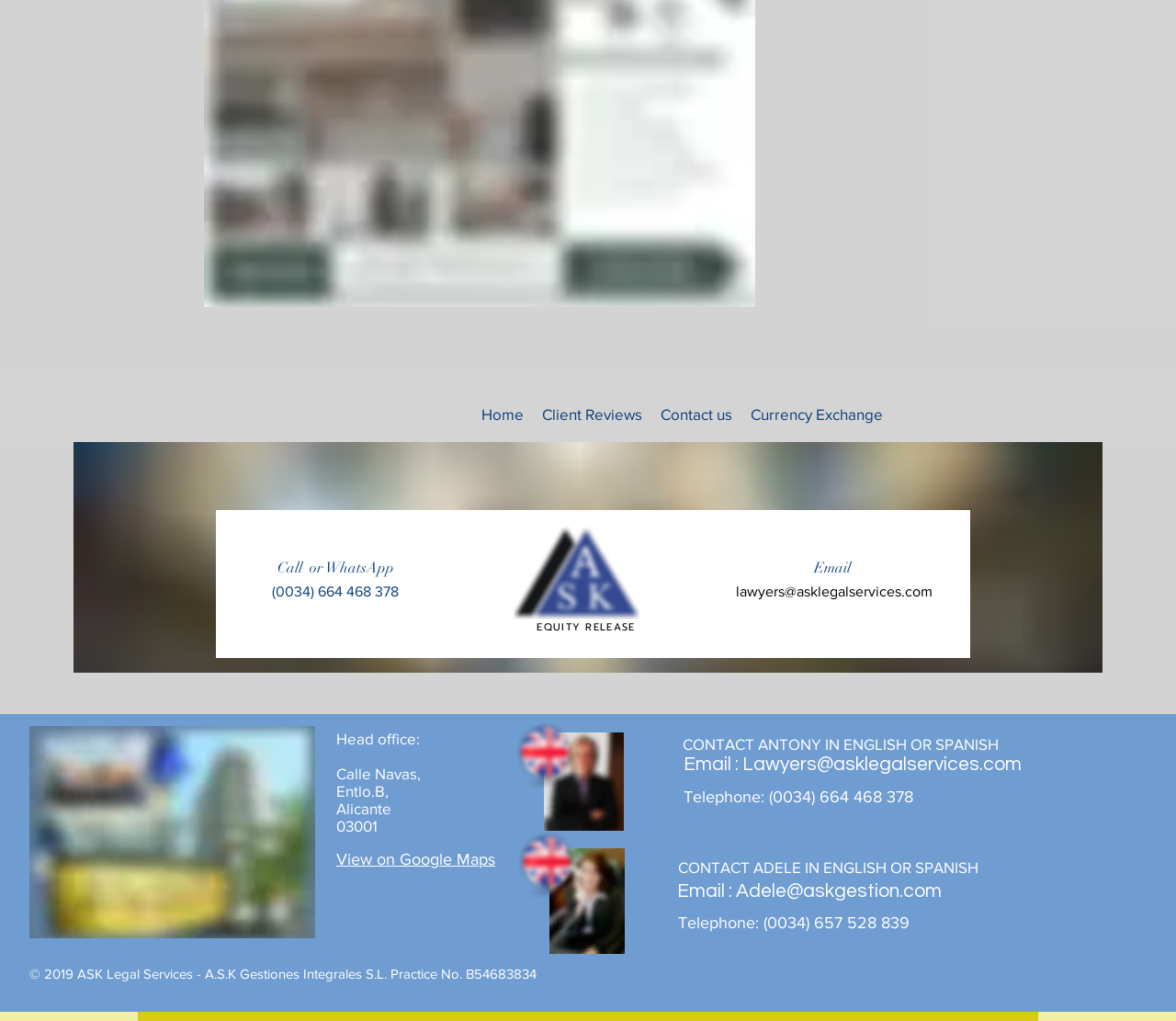Please determine the bounding box coordinates for the UI element described here. Use the format (top-left x, top-left y, bottom-right x, bottom-right y) with values bounded between 0 and 1: View on Google Maps

[0.286, 0.833, 0.421, 0.851]